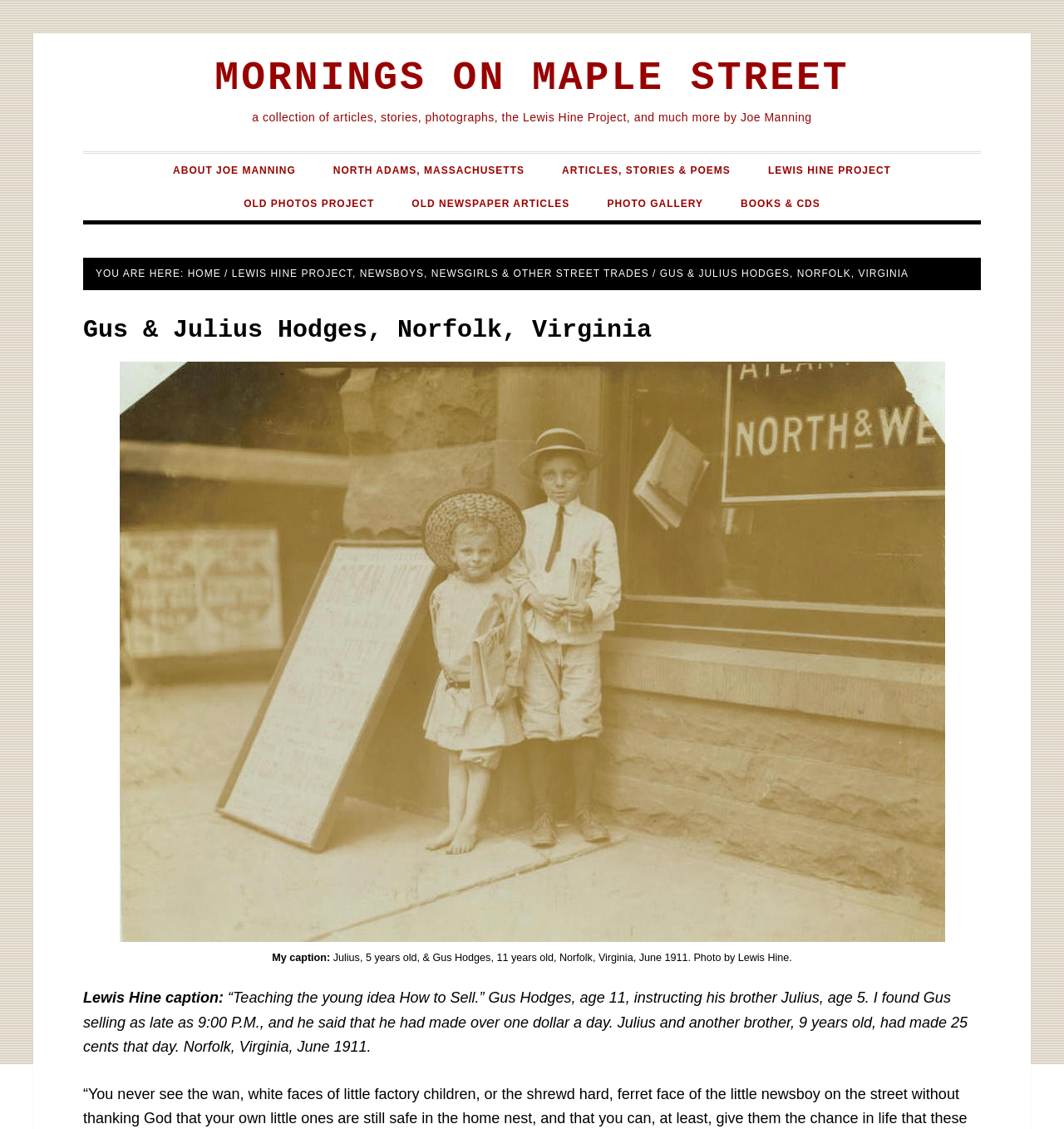What is the title or heading displayed on the webpage?

MORNINGS ON MAPLE STREET